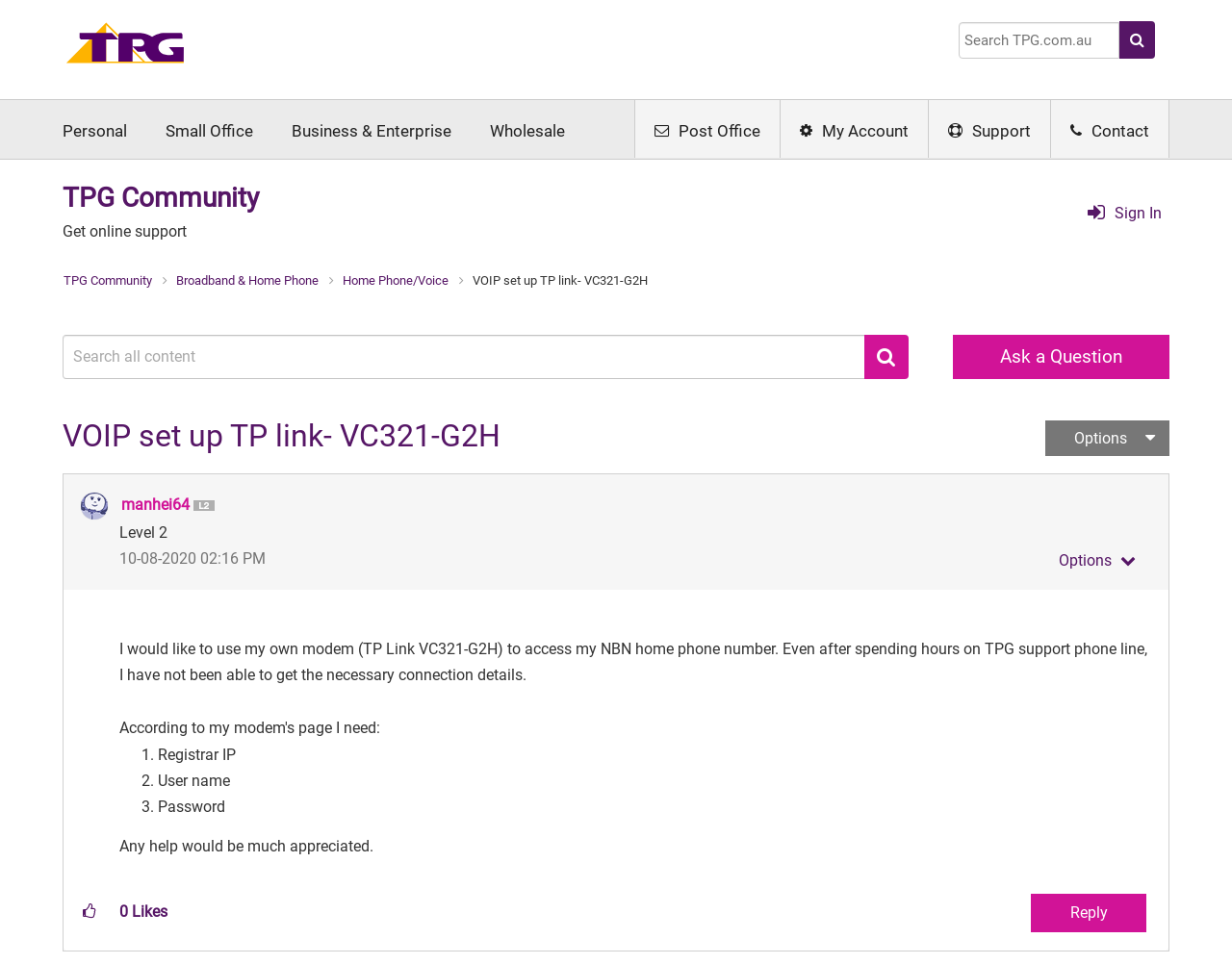Please locate the bounding box coordinates of the element that needs to be clicked to achieve the following instruction: "Ask a question". The coordinates should be four float numbers between 0 and 1, i.e., [left, top, right, bottom].

[0.774, 0.347, 0.949, 0.393]